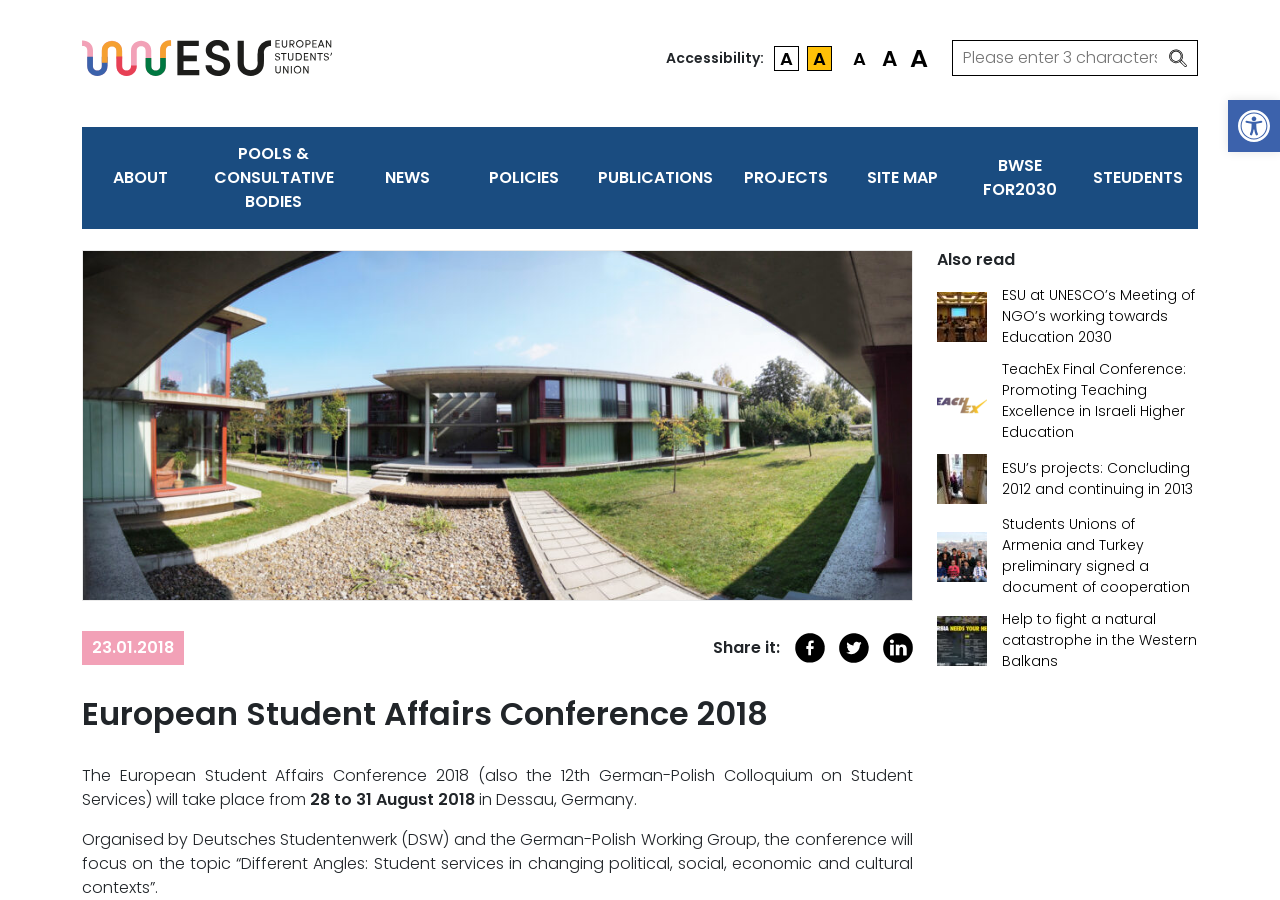Who is organizing the conference?
Please look at the screenshot and answer using one word or phrase.

Deutsches Studentenwerk